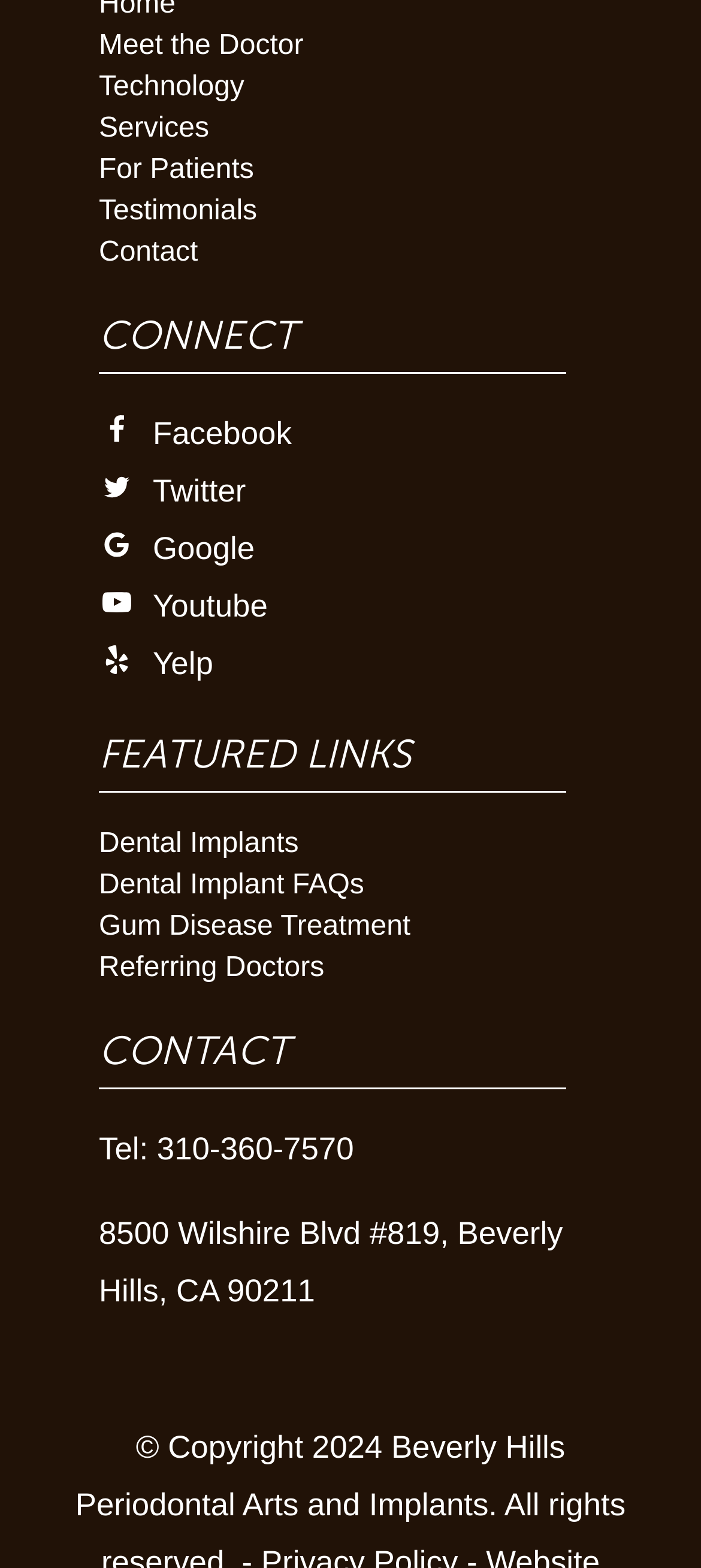How many featured links are there?
Examine the image closely and answer the question with as much detail as possible.

I counted the number of links under the 'FEATURED LINKS' heading, which are 'Dental Implants', 'Dental Implant FAQs', 'Gum Disease Treatment', and 'Referring Doctors'.